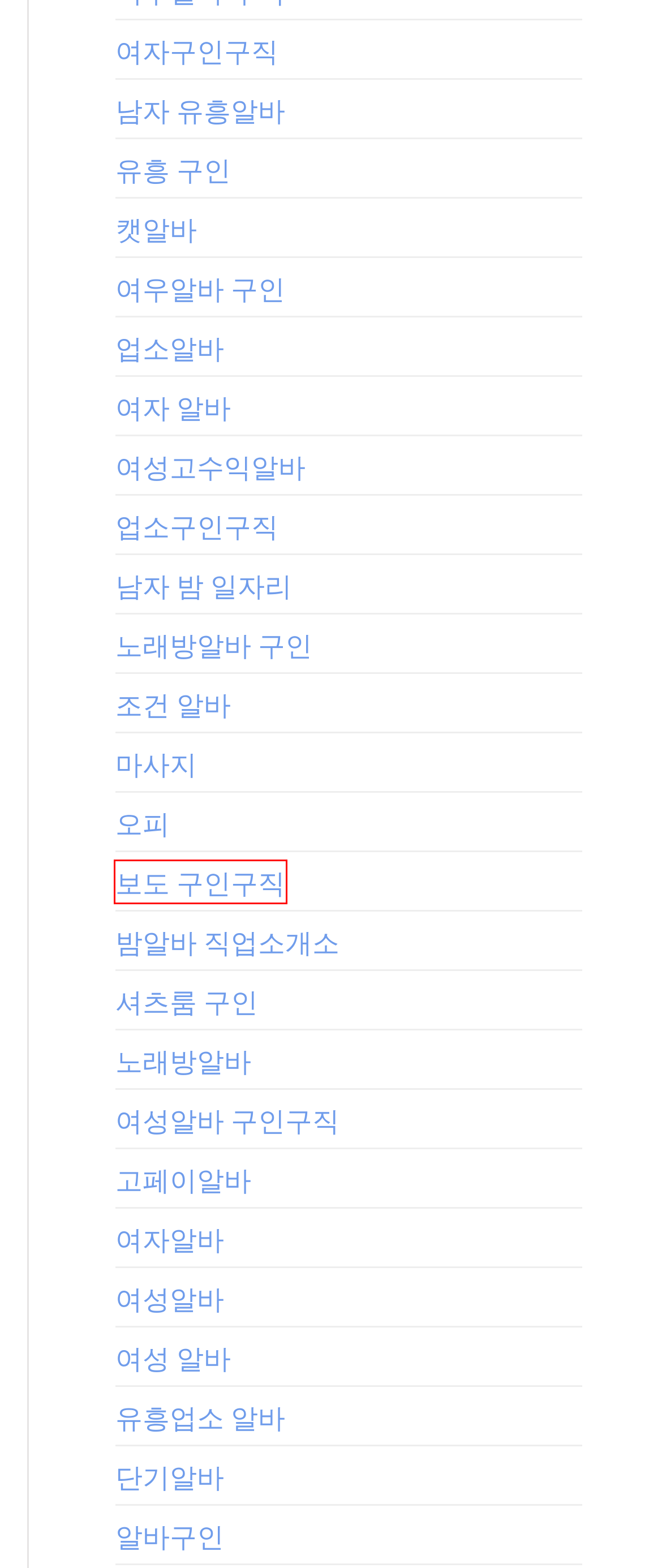Analyze the webpage screenshot with a red bounding box highlighting a UI element. Select the description that best matches the new webpage after clicking the highlighted element. Here are the options:
A. 유흥 구인 | Do It Yourself Info
B. 단기알바 | Do It Yourself Info
C. 노래방알바 구인 | Do It Yourself Info
D. 여성알바 구인구직 | Do It Yourself Info
E. 노래방알바 | Do It Yourself Info
F. 남자 밤 일자리 | Do It Yourself Info
G. 셔츠룸 구인 | Do It Yourself Info
H. 보도 구인구직 | Do It Yourself Info

H